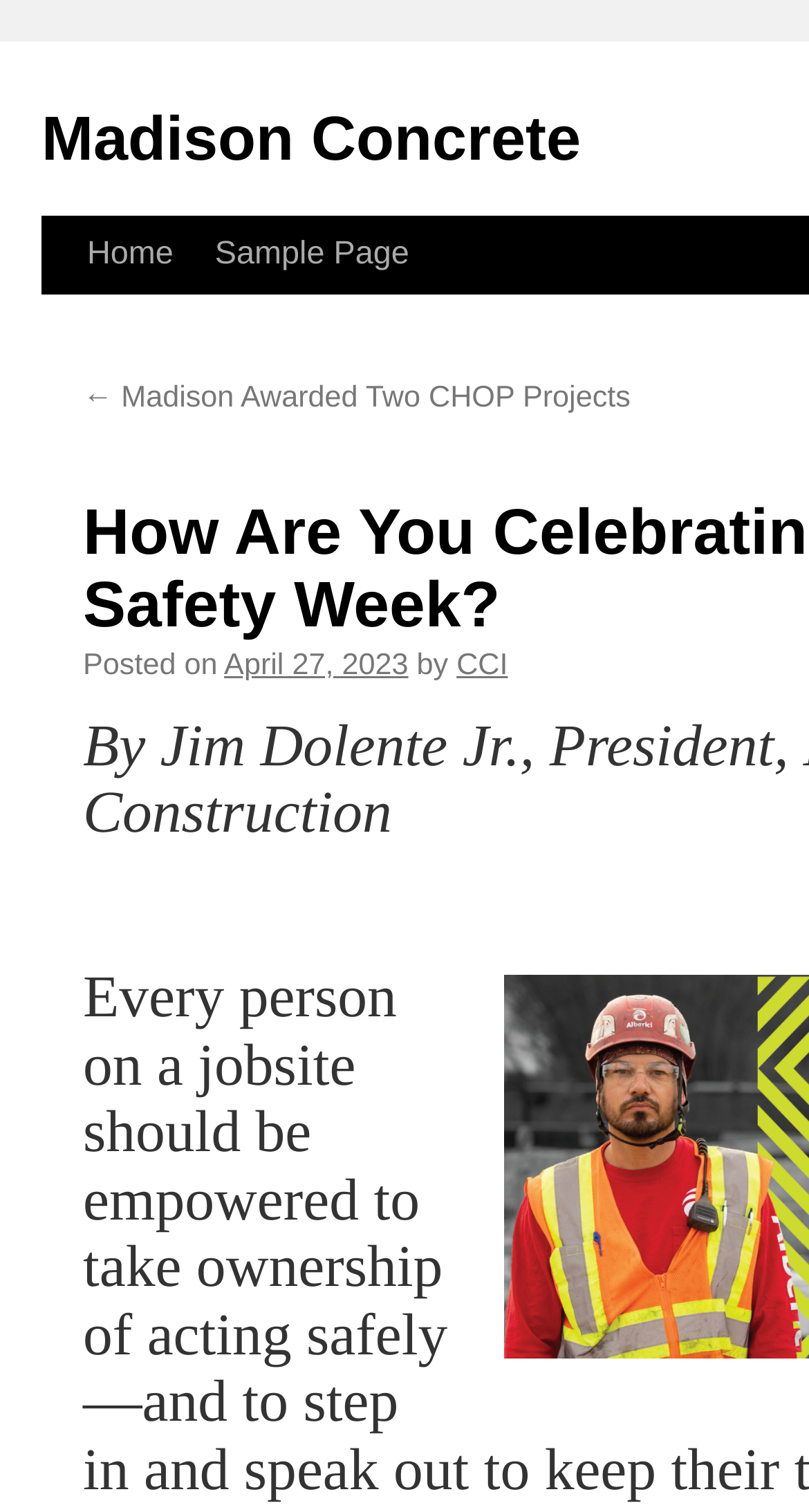Please identify the bounding box coordinates of the element's region that should be clicked to execute the following instruction: "view Madison Awarded Two CHOP Projects". The bounding box coordinates must be four float numbers between 0 and 1, i.e., [left, top, right, bottom].

[0.103, 0.252, 0.779, 0.274]